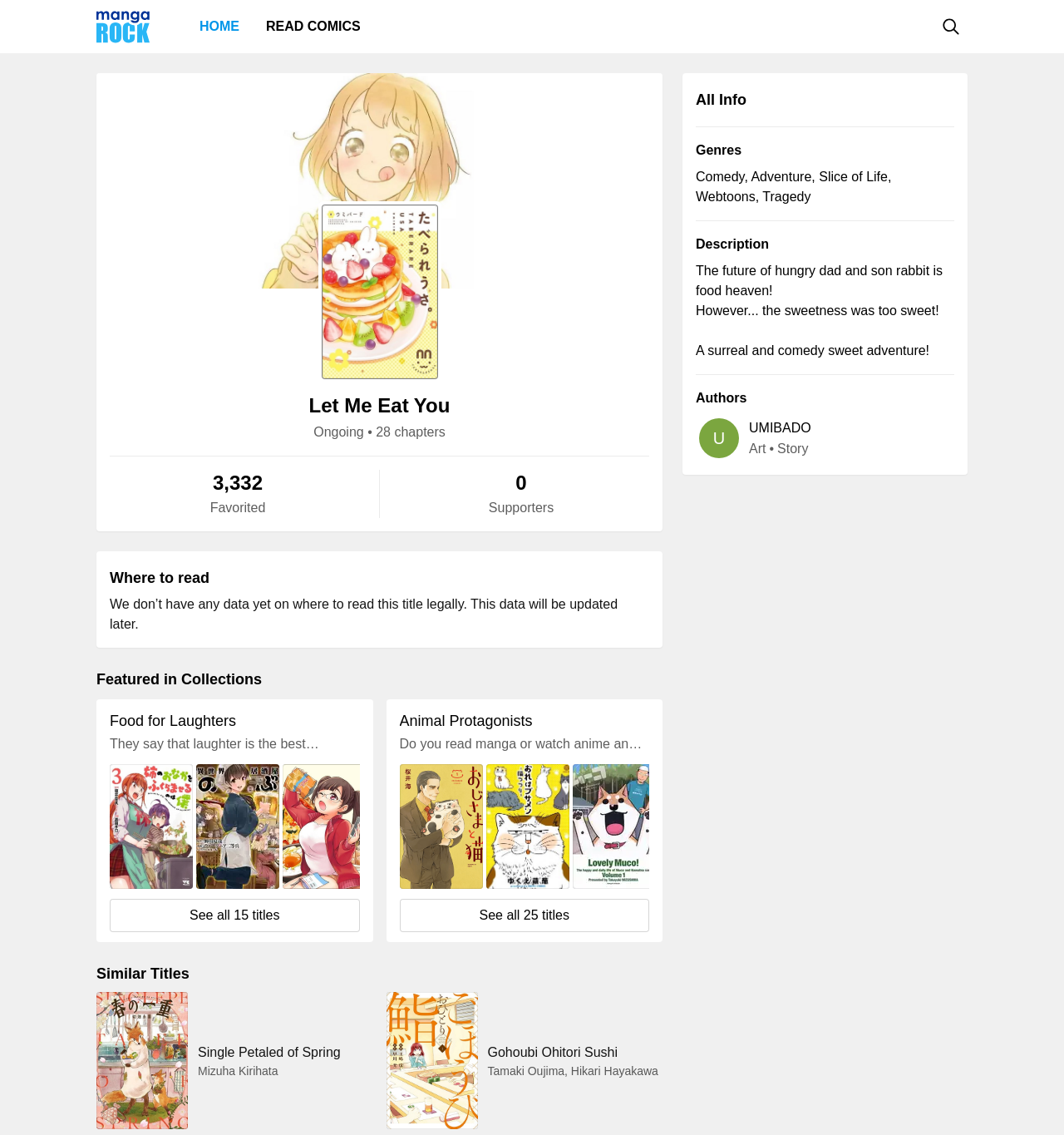Use a single word or phrase to answer the question:
What is the rating of the manga?

3,332